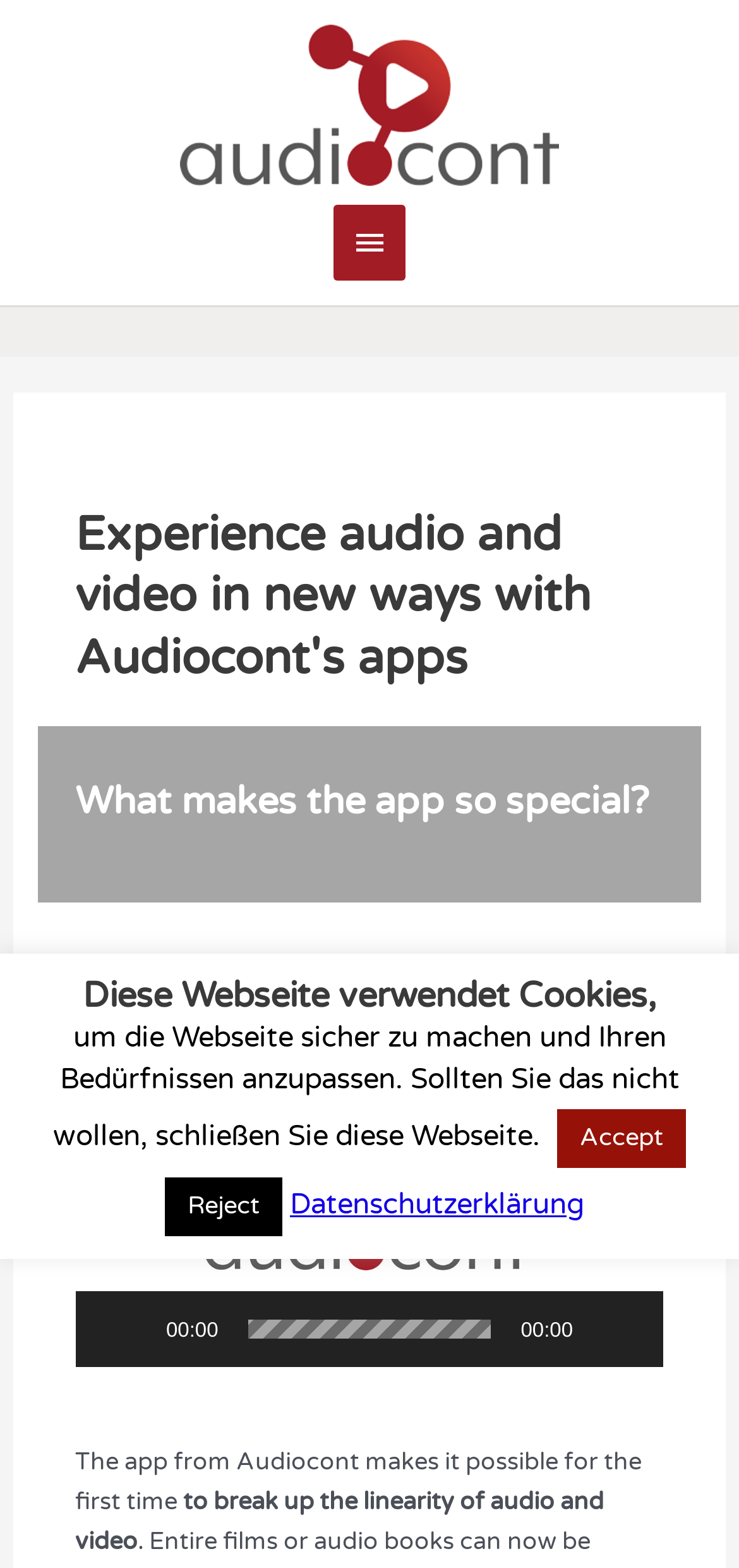Please identify the coordinates of the bounding box that should be clicked to fulfill this instruction: "Adjust the video slider".

[0.336, 0.842, 0.664, 0.854]